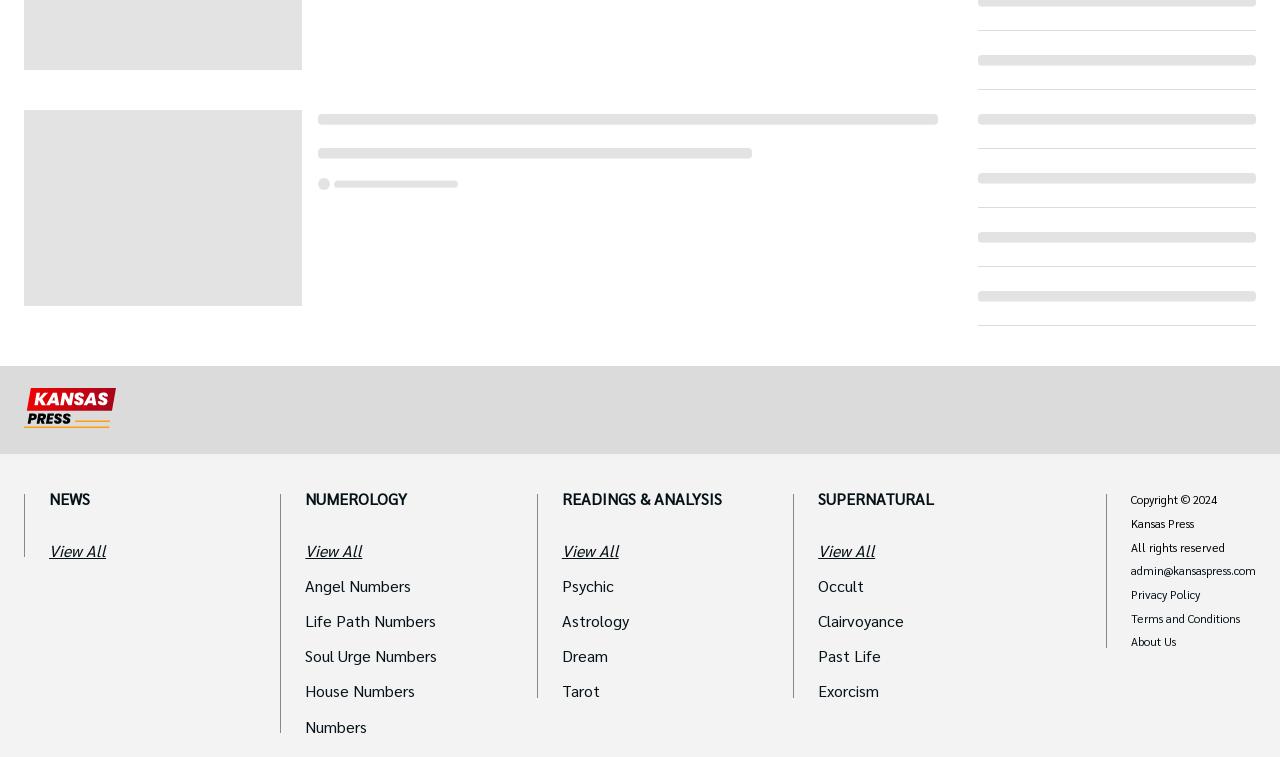Identify the bounding box coordinates of the clickable section necessary to follow the following instruction: "Read about Angel Numbers". The coordinates should be presented as four float numbers from 0 to 1, i.e., [left, top, right, bottom].

[0.239, 0.767, 0.388, 0.782]